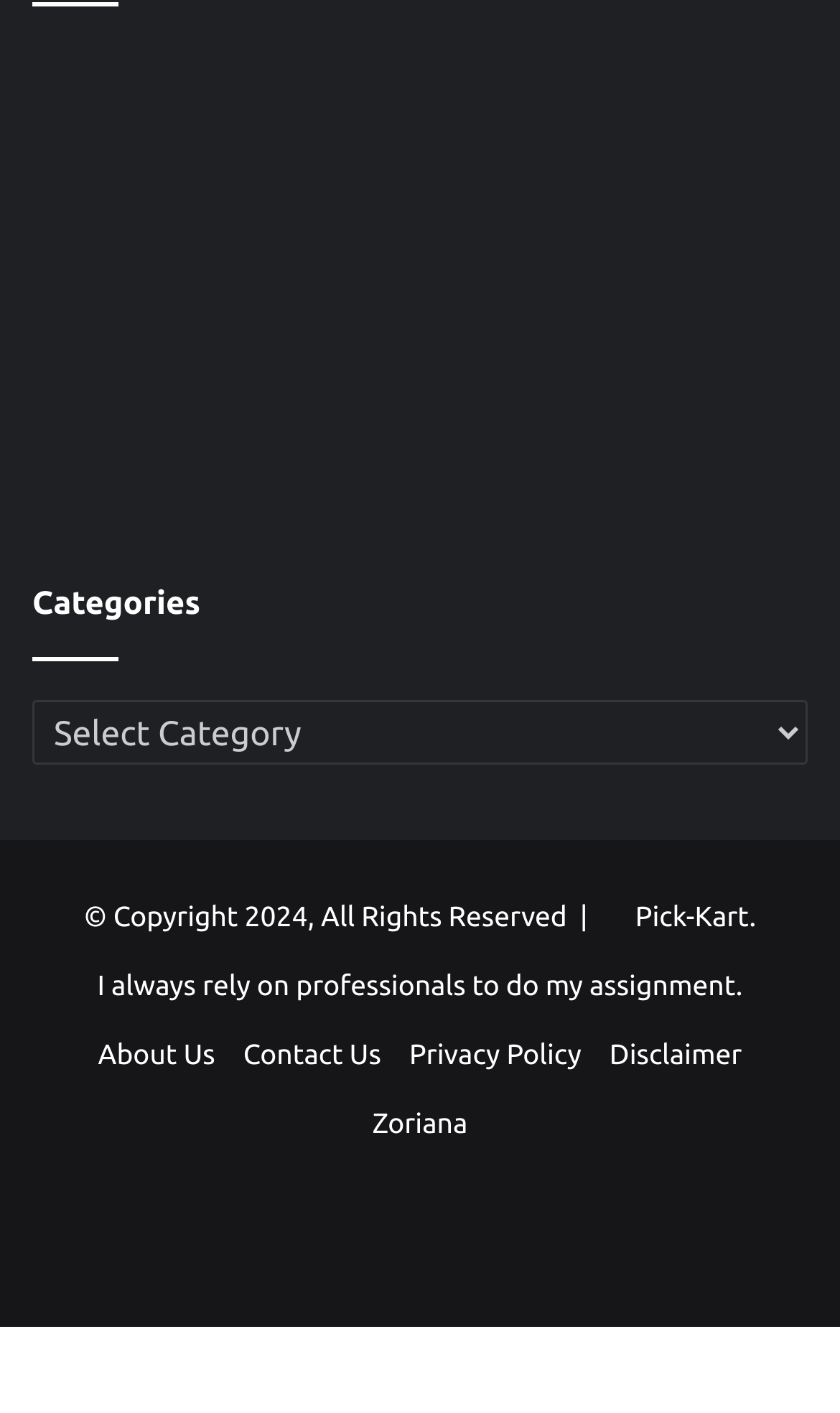Locate the bounding box coordinates of the segment that needs to be clicked to meet this instruction: "Visit the About Us page".

[0.117, 0.736, 0.256, 0.757]